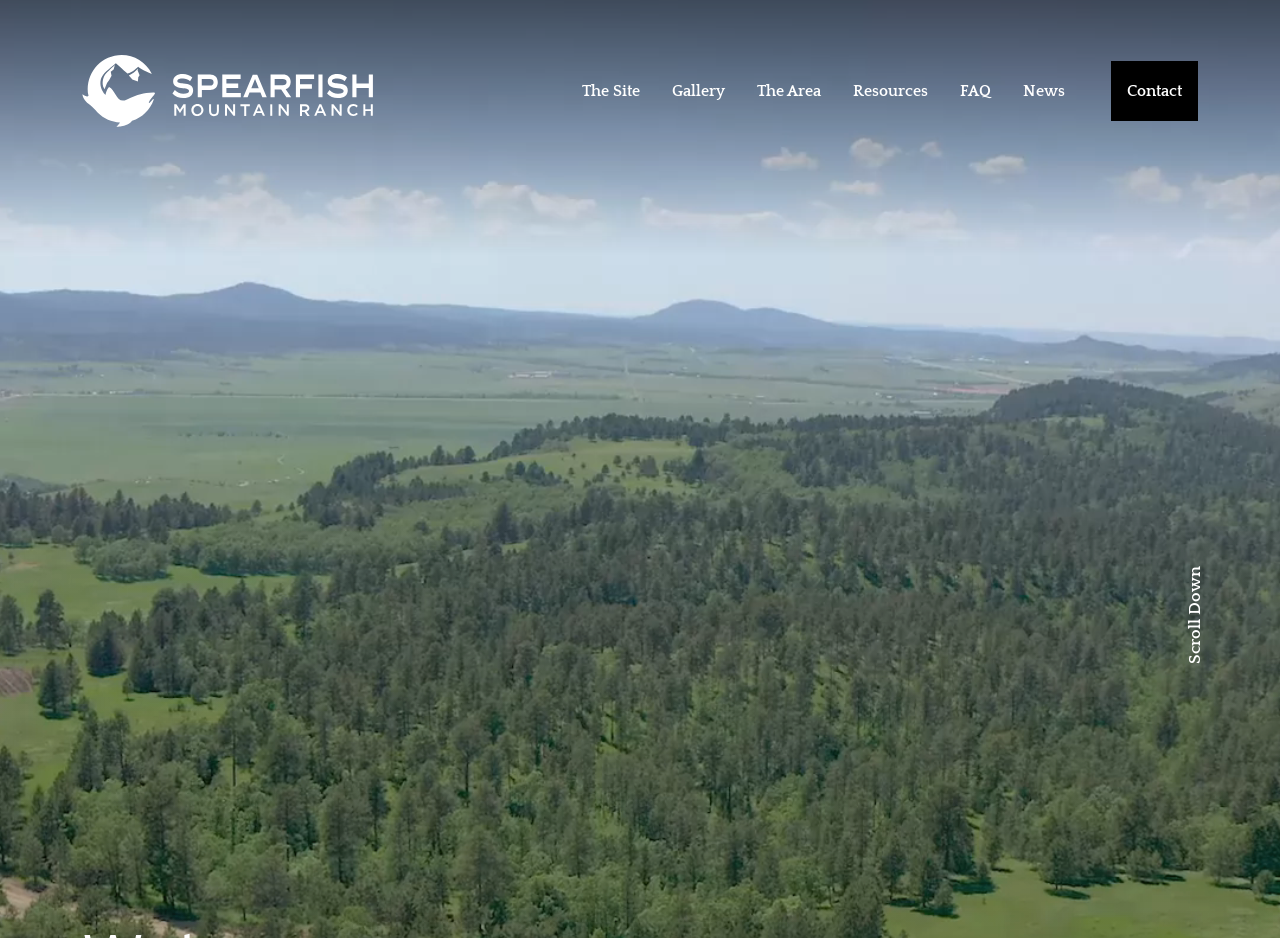Determine the bounding box for the UI element as described: "FIRST CLASS PODCAST". The coordinates should be represented as four float numbers between 0 and 1, formatted as [left, top, right, bottom].

None